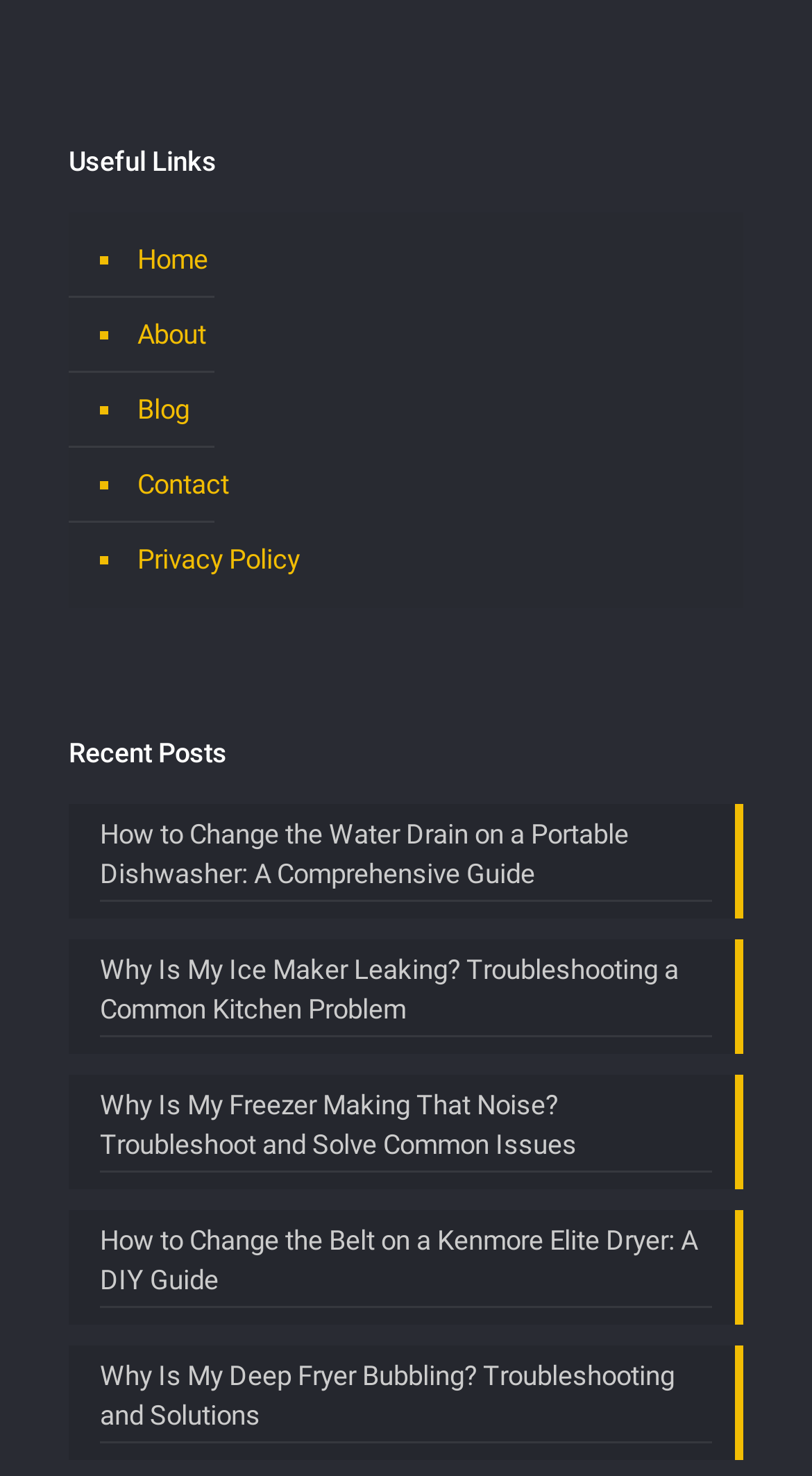Determine the bounding box coordinates of the UI element described below. Use the format (top-left x, top-left y, bottom-right x, bottom-right y) with floating point numbers between 0 and 1: Privacy Policy

[0.162, 0.354, 0.89, 0.405]